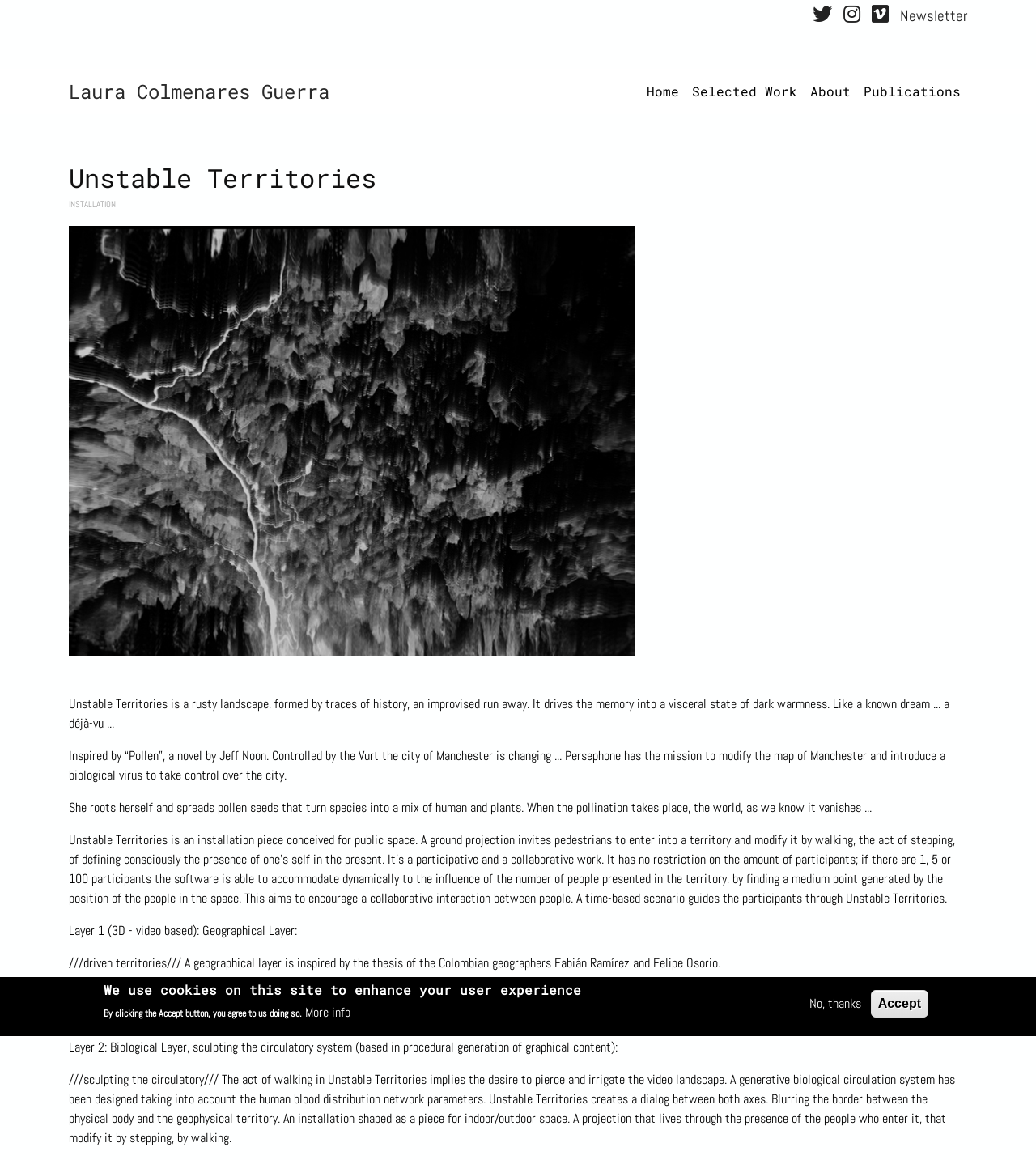Calculate the bounding box coordinates of the UI element given the description: "No, thanks".

[0.775, 0.857, 0.837, 0.874]